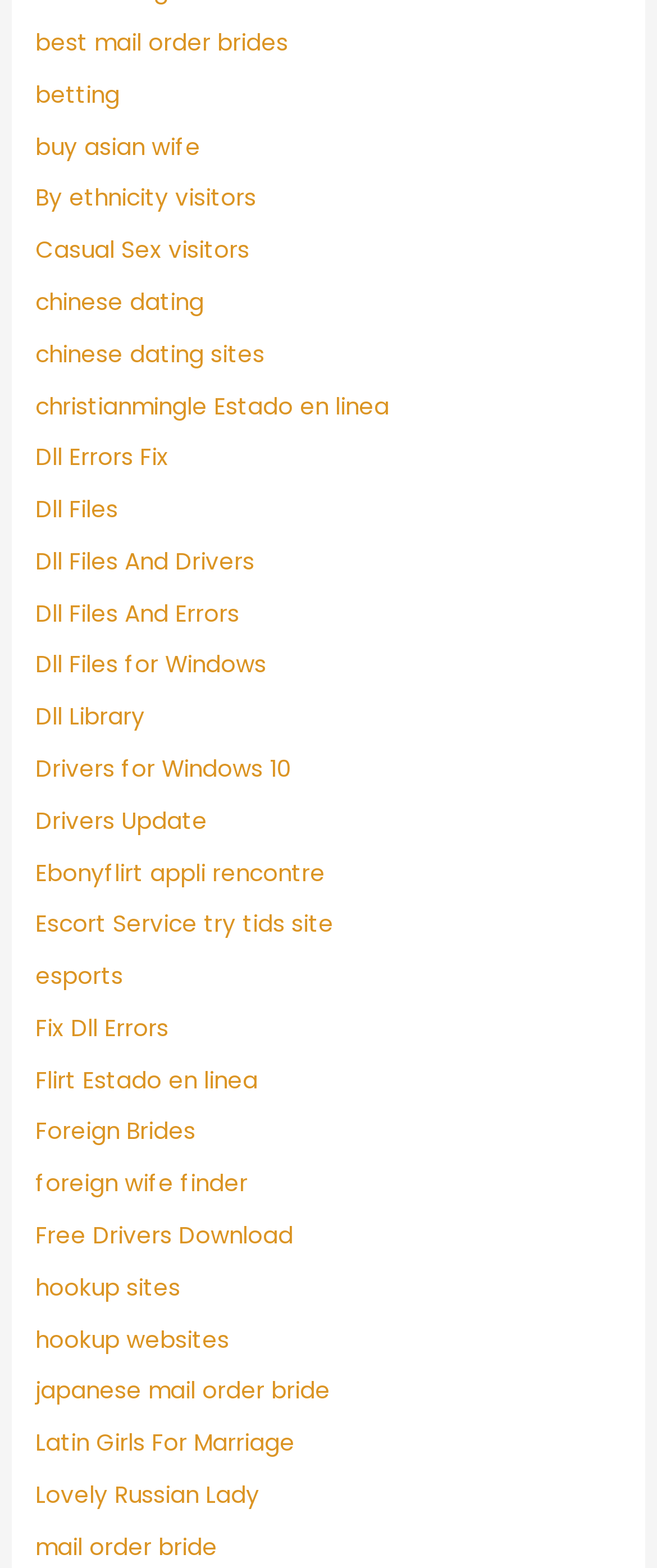Please determine the bounding box coordinates of the clickable area required to carry out the following instruction: "explore chinese dating". The coordinates must be four float numbers between 0 and 1, represented as [left, top, right, bottom].

[0.054, 0.183, 0.31, 0.203]